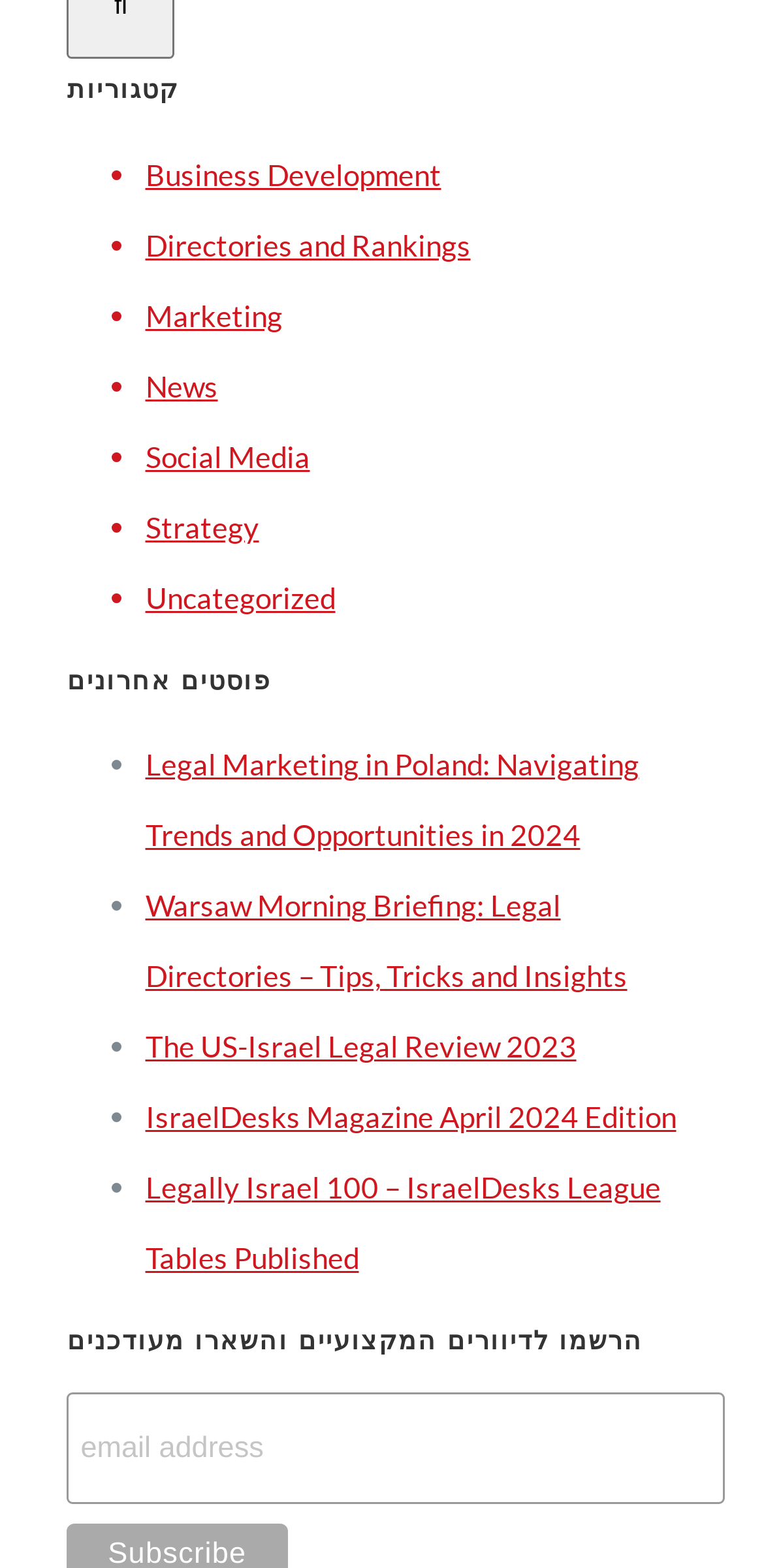Locate the UI element described by Business Development and provide its bounding box coordinates. Use the format (top-left x, top-left y, bottom-right x, bottom-right y) with all values as floating point numbers between 0 and 1.

[0.19, 0.1, 0.577, 0.122]